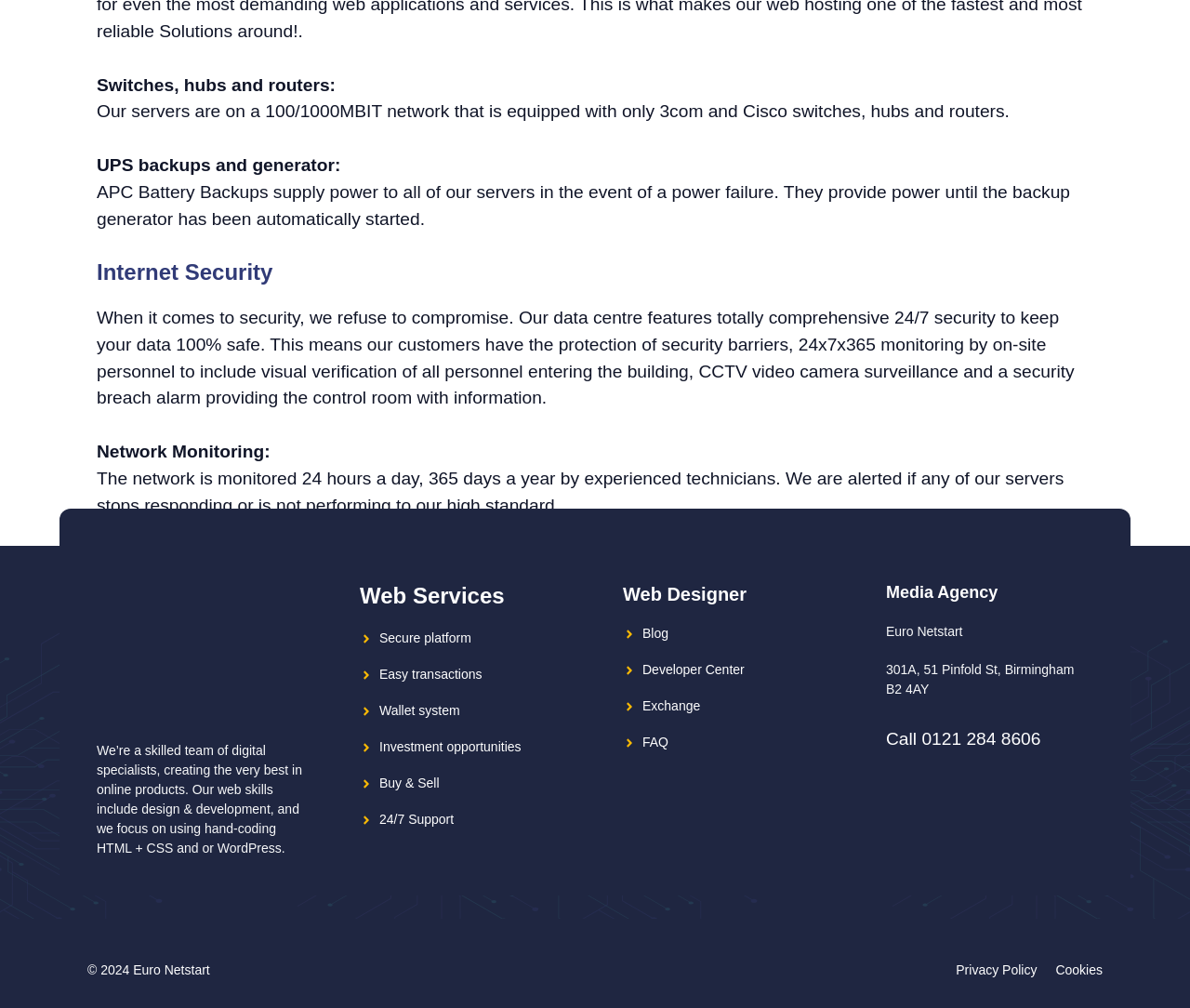Kindly respond to the following question with a single word or a brief phrase: 
What type of equipment is used in the data centre?

3com and Cisco switches